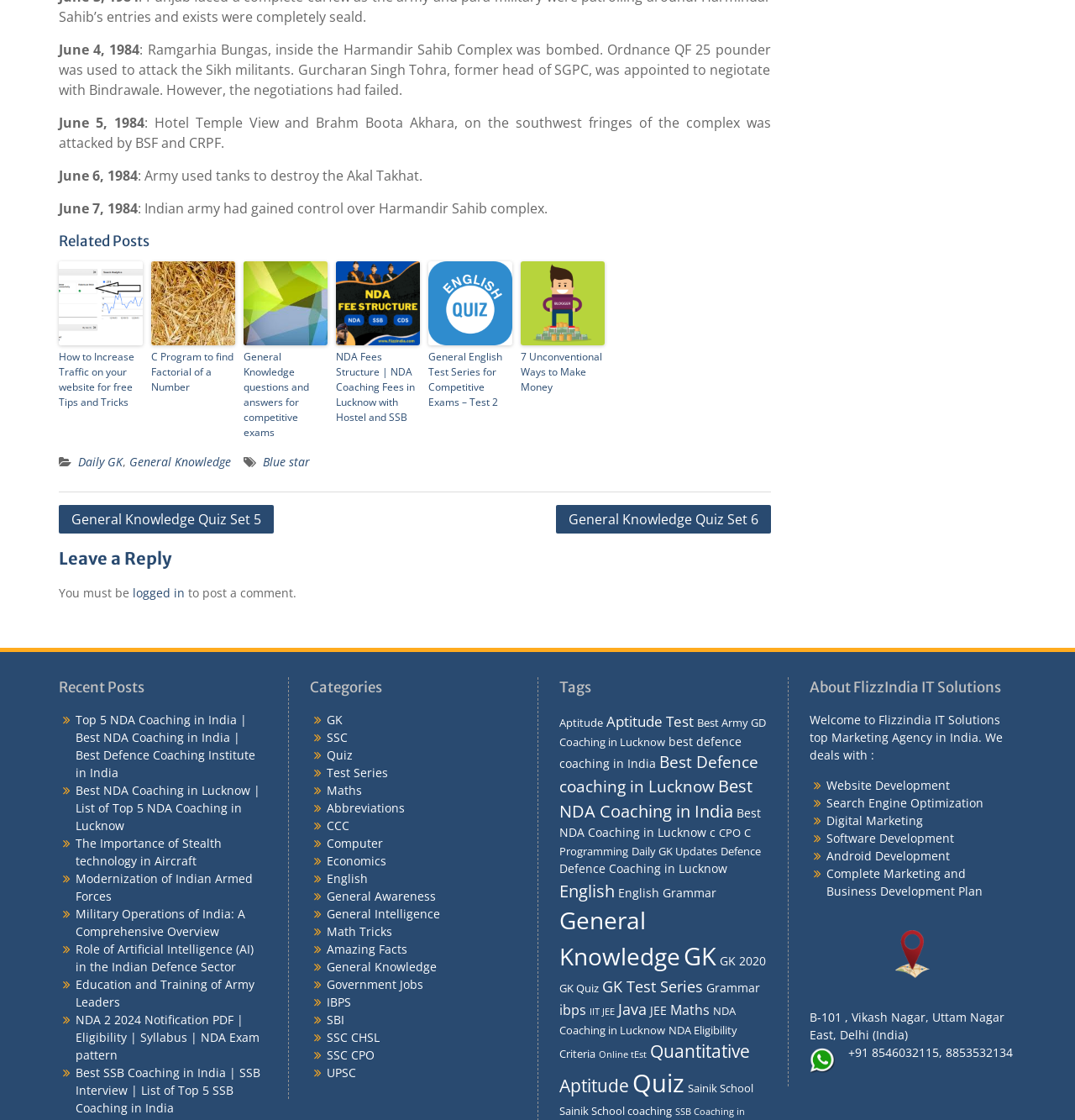Please examine the image and provide a detailed answer to the question: How many links are there in the 'Recent Posts' section?

There are 6 links in the 'Recent Posts' section, which are likely links to recent articles or posts on the website.